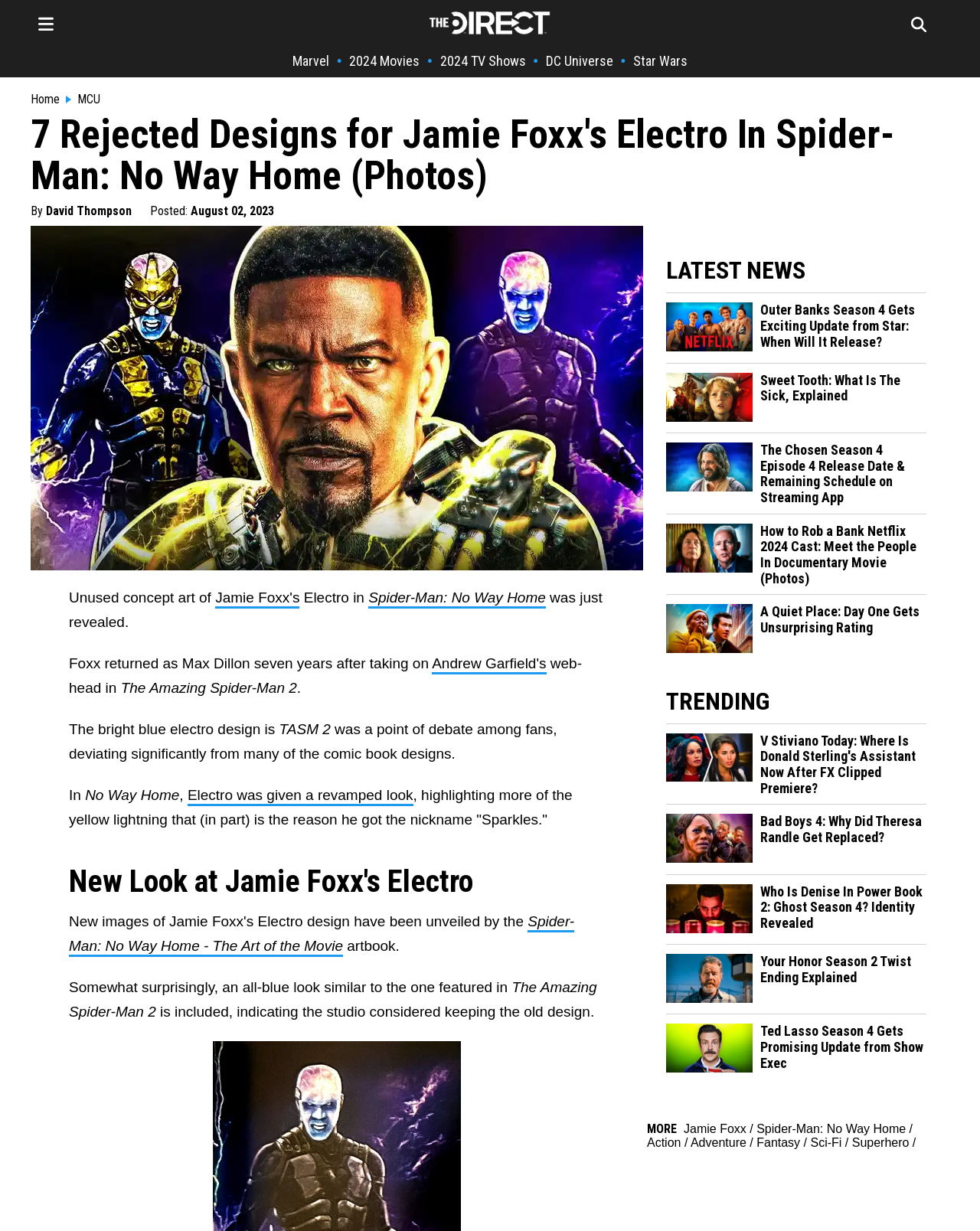What is the color of Electro's design in The Amazing Spider-Man 2?
Look at the image and respond with a one-word or short phrase answer.

Blue